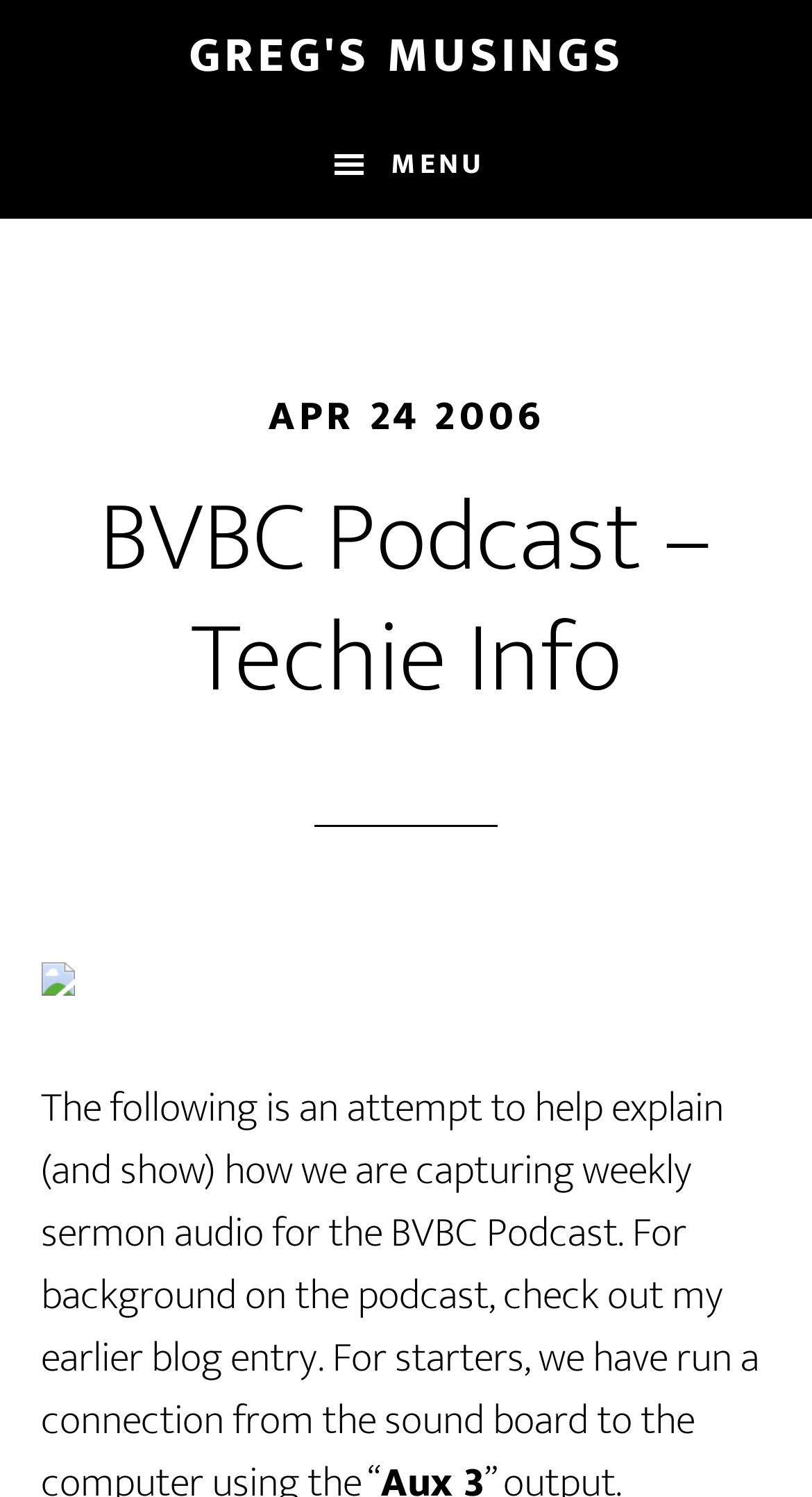Calculate the bounding box coordinates for the UI element based on the following description: "Menu". Ensure the coordinates are four float numbers between 0 and 1, i.e., [left, top, right, bottom].

[0.05, 0.075, 0.95, 0.145]